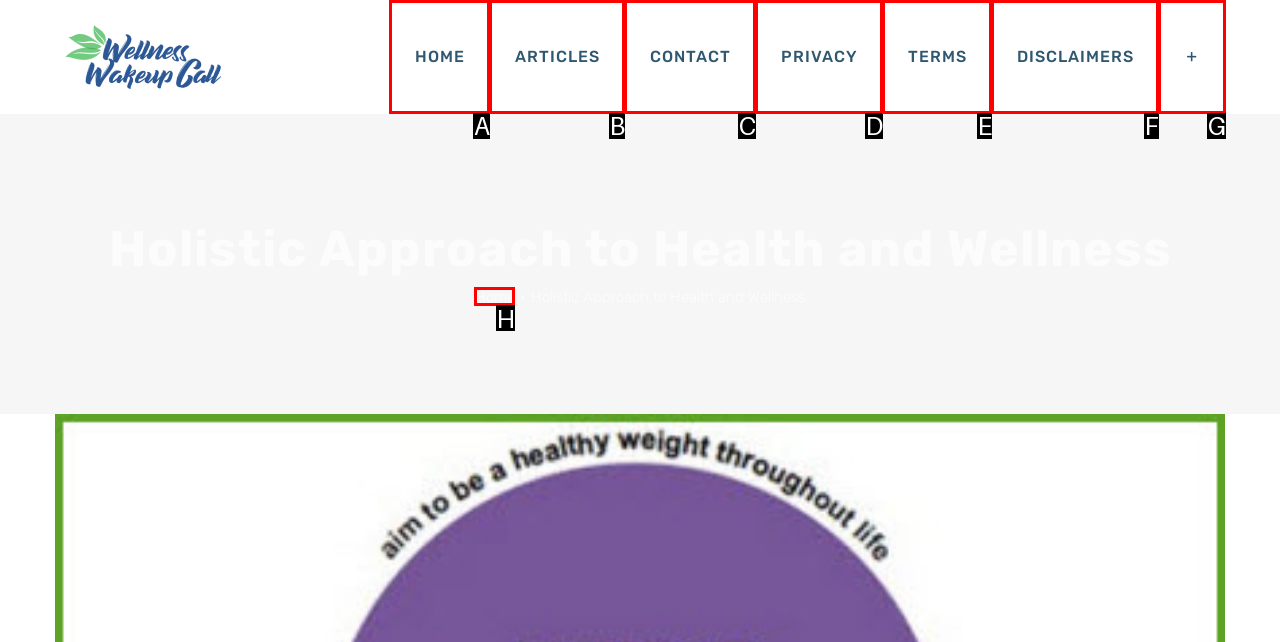Tell me which one HTML element I should click to complete the following instruction: View the Home link
Answer with the option's letter from the given choices directly.

H